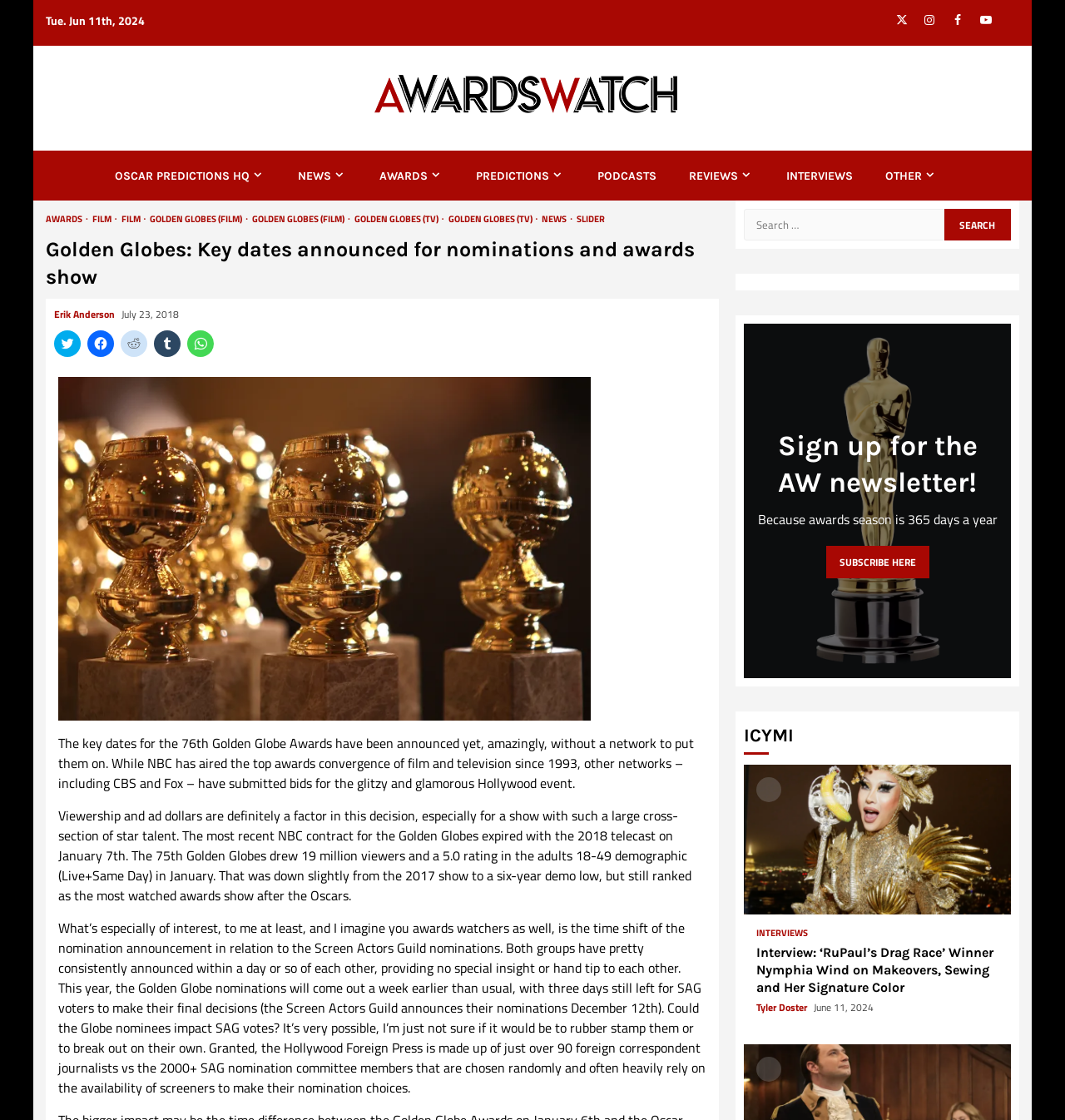What is the rating of the 75th Golden Globes in the adults 18-49 demographic?
Please ensure your answer to the question is detailed and covers all necessary aspects.

According to the webpage, the 75th Golden Globes drew 19 million viewers and a 5.0 rating in the adults 18-49 demographic (Live+Same Day) in January.